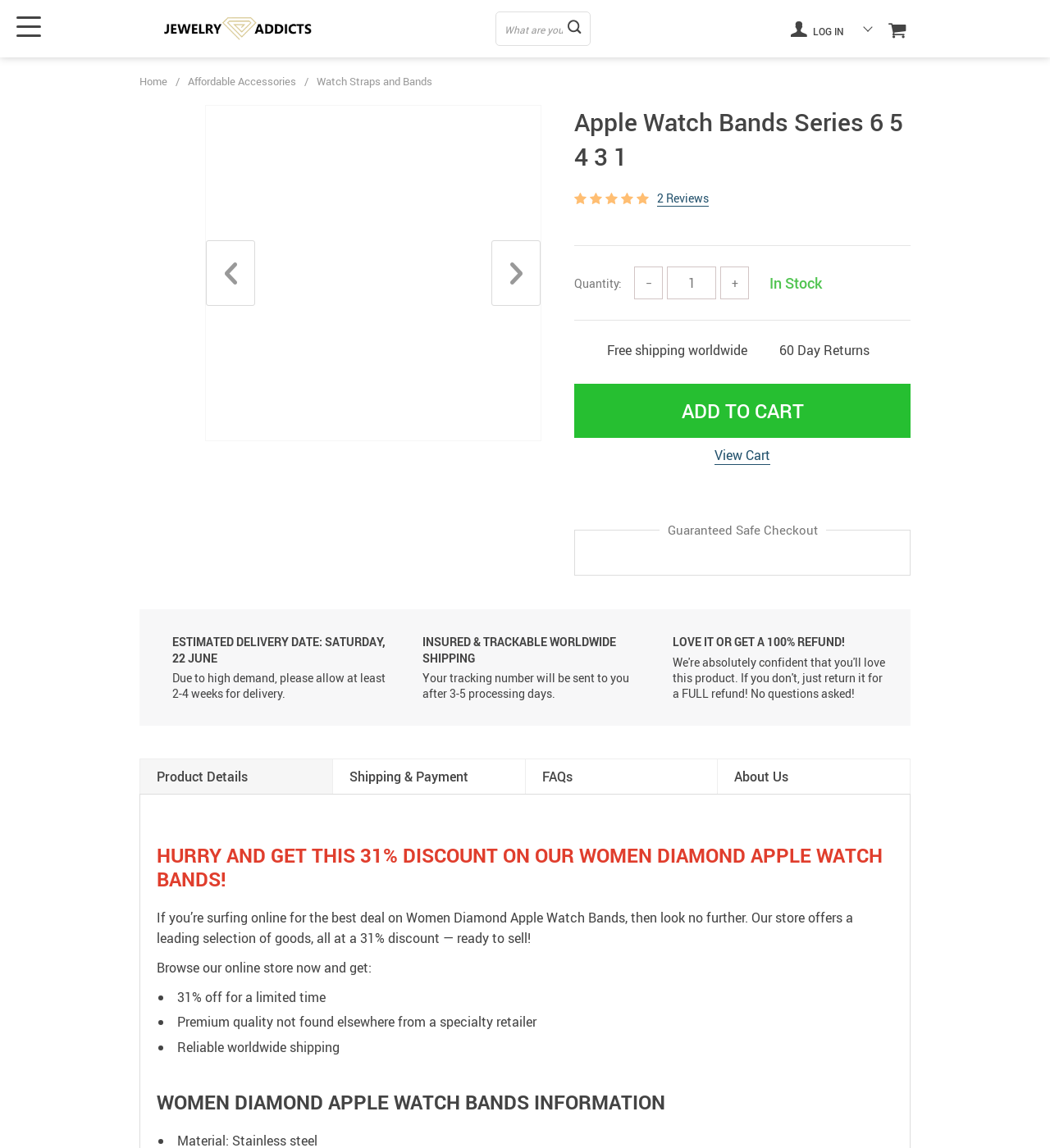Use a single word or phrase to answer the question:
What is the main product category on this webpage?

Apple Watch Bands